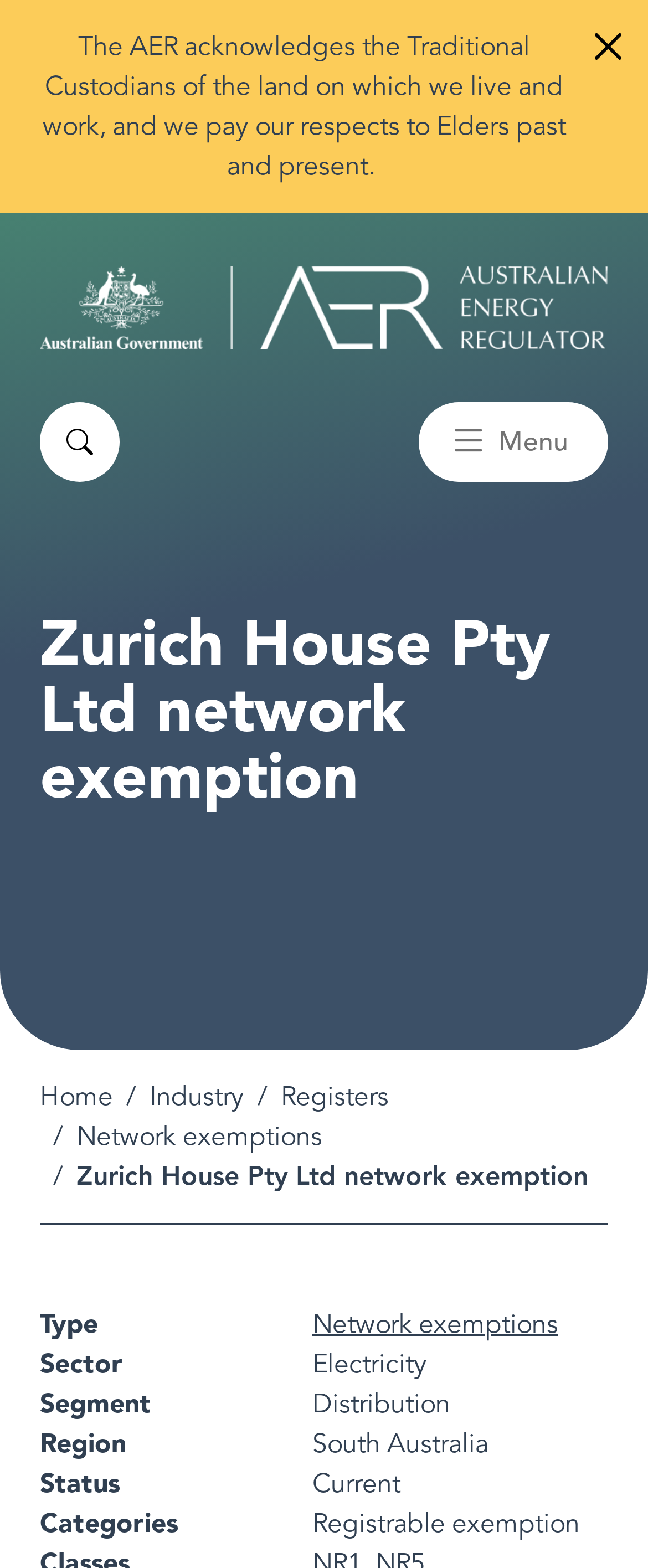Please identify the bounding box coordinates of the area I need to click to accomplish the following instruction: "Search for something".

[0.062, 0.256, 0.185, 0.307]